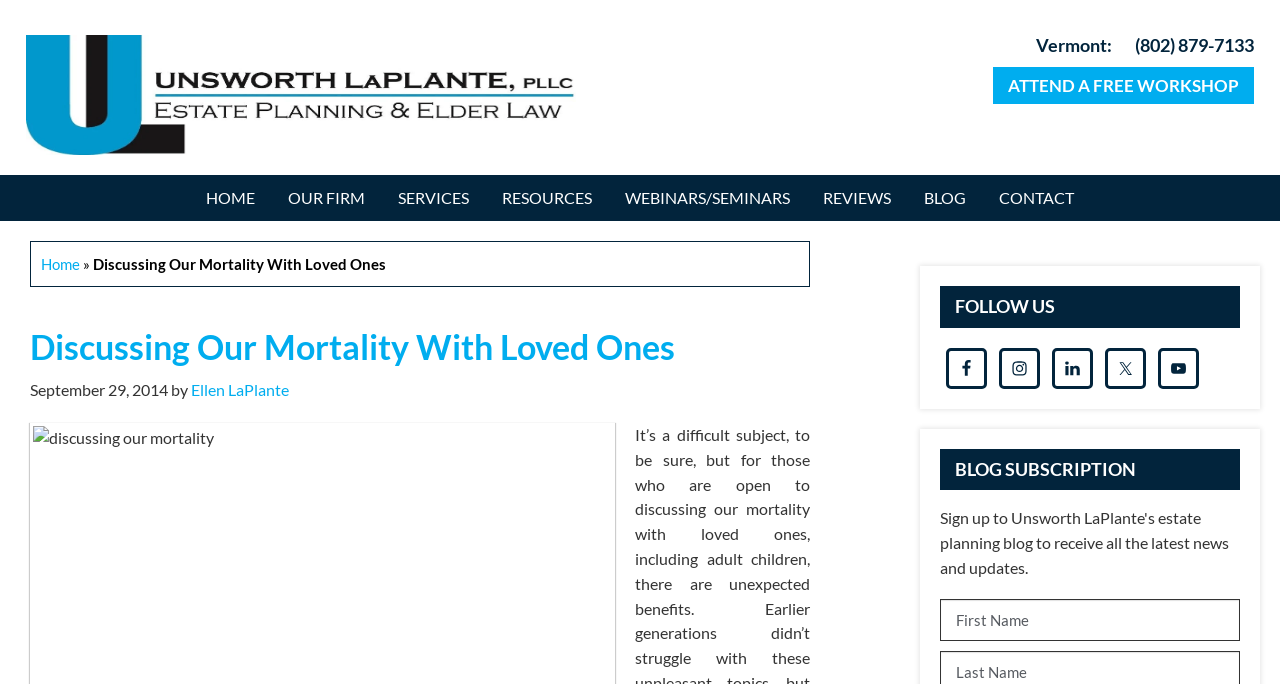Specify the bounding box coordinates of the element's region that should be clicked to achieve the following instruction: "Subscribe to the blog". The bounding box coordinates consist of four float numbers between 0 and 1, in the format [left, top, right, bottom].

[0.734, 0.875, 0.969, 0.937]